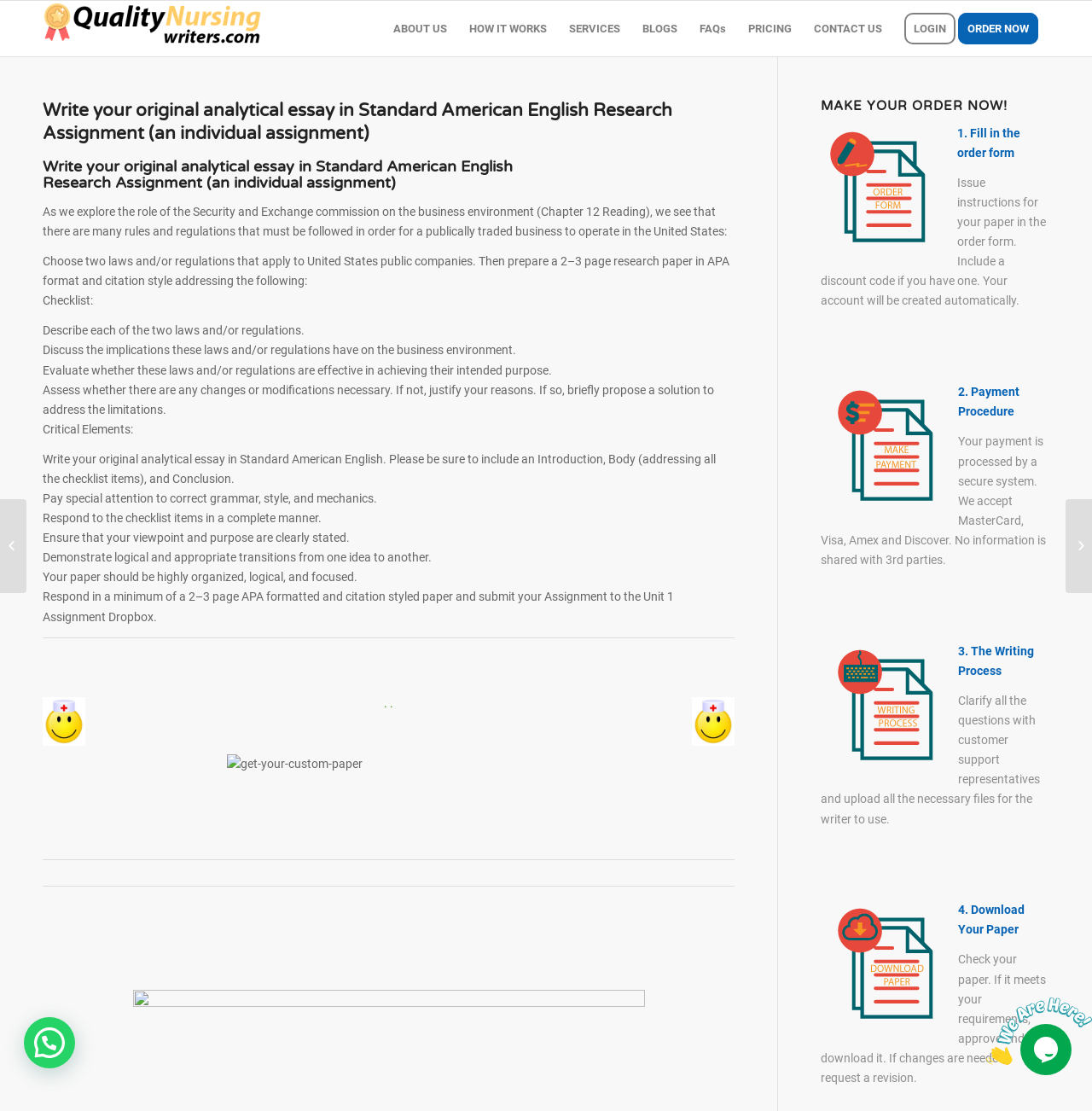Locate the bounding box coordinates of the item that should be clicked to fulfill the instruction: "Click on the 'CONTACT US' link".

[0.735, 0.001, 0.818, 0.051]